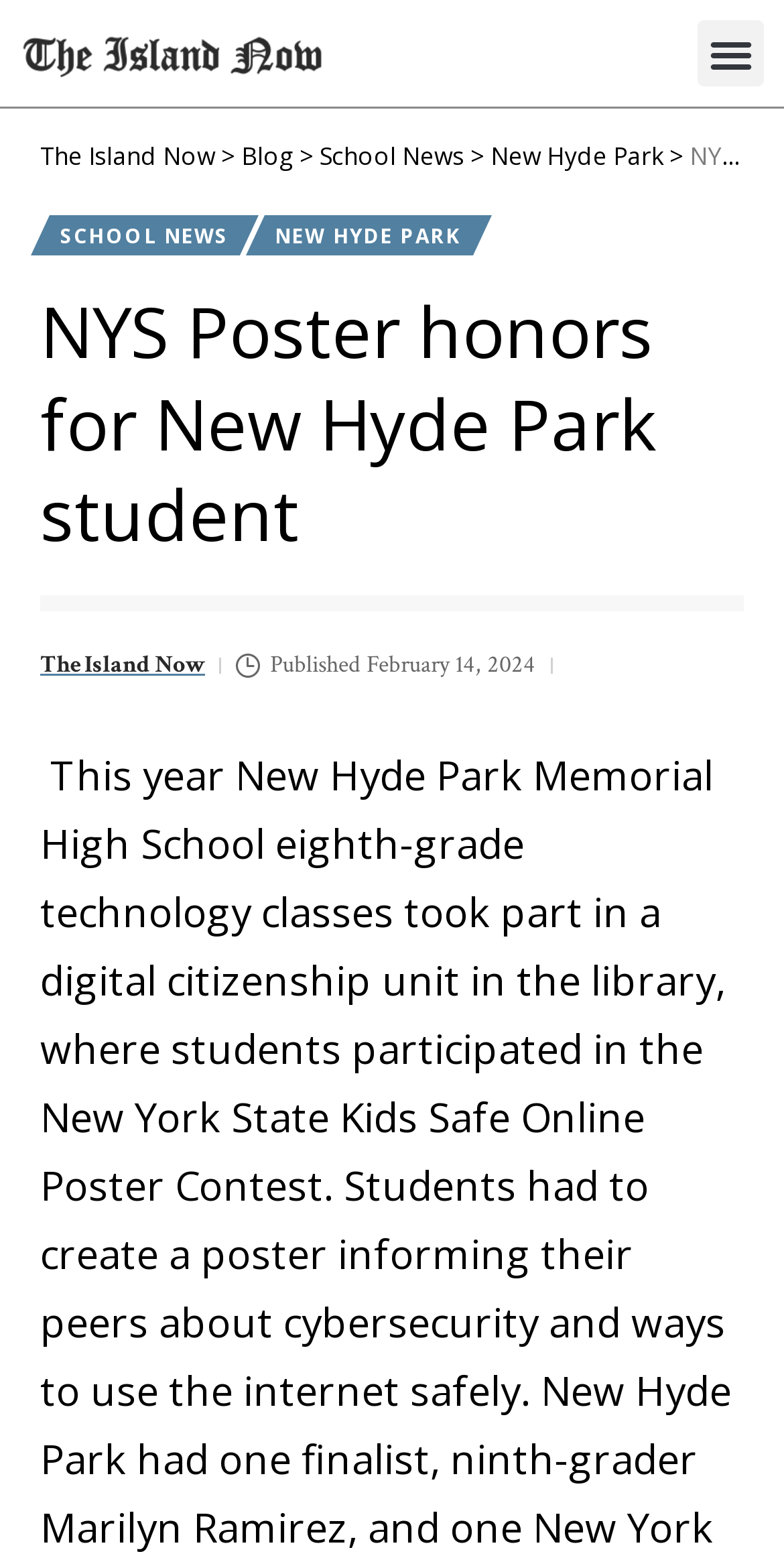Please answer the following question using a single word or phrase: 
How many columns are present in the top navigation bar?

2